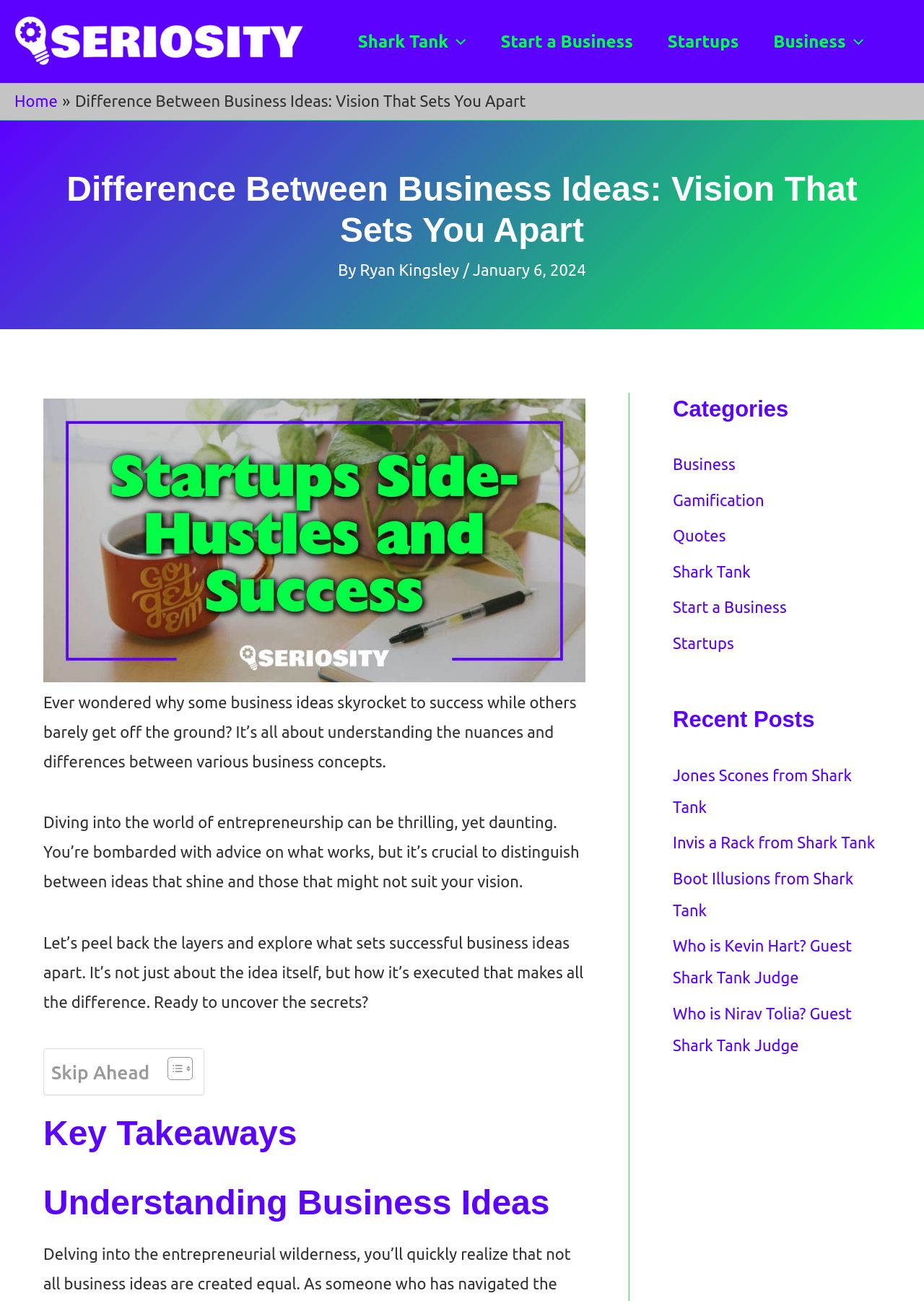Pinpoint the bounding box coordinates of the clickable area necessary to execute the following instruction: "Read the 'Recent Posts' section". The coordinates should be given as four float numbers between 0 and 1, namely [left, top, right, bottom].

[0.728, 0.541, 0.952, 0.567]